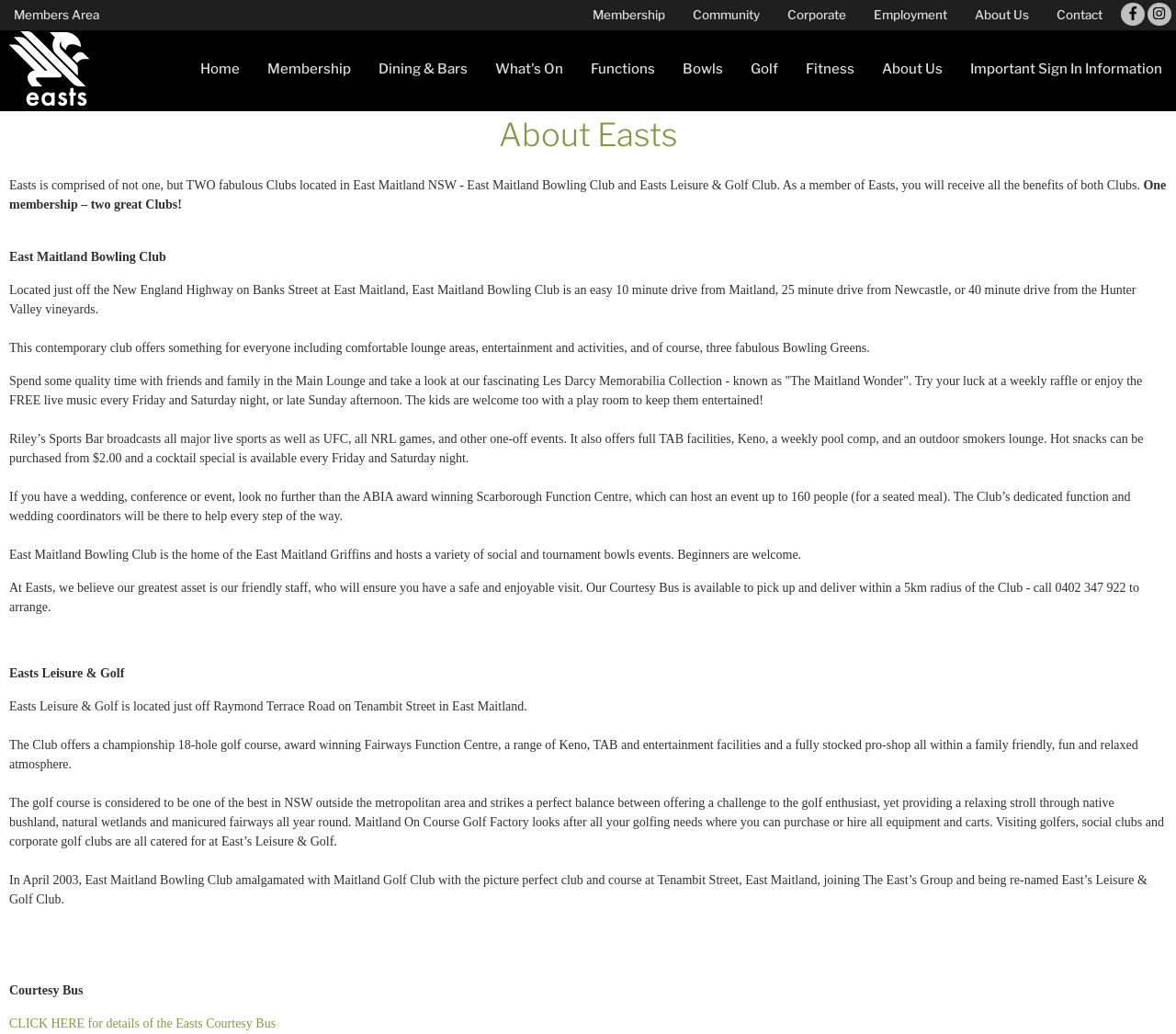What is the name of the golf course?
Analyze the screenshot and provide a detailed answer to the question.

I found the answer by reading the static text elements on the webpage, specifically the one that says 'Easts Leisure & Golf is located just off Raymond Terrace Road on Tenambit Street in East Maitland.'